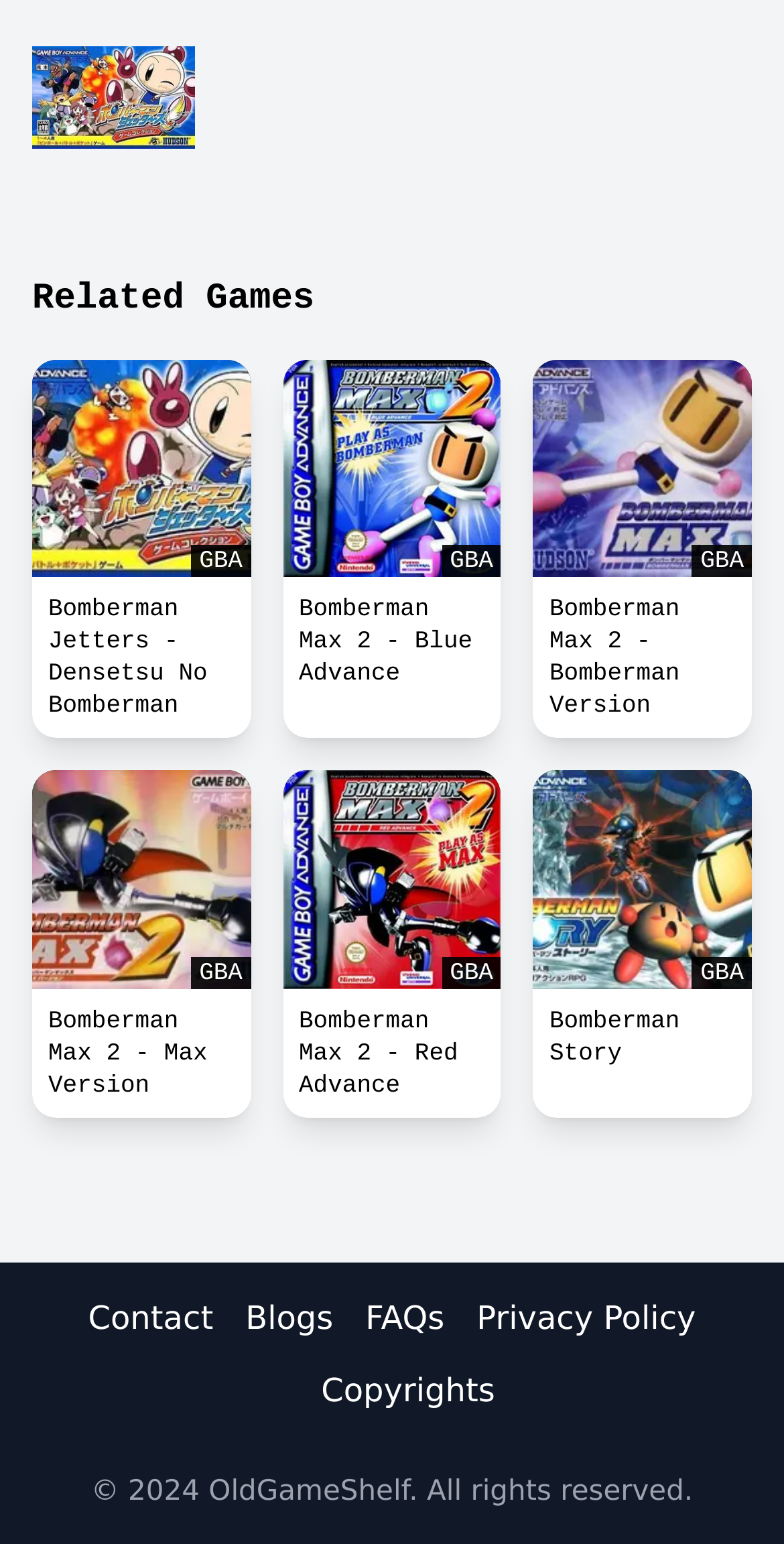How many related games are listed on the webpage?
Based on the visual content, answer with a single word or a brief phrase.

7